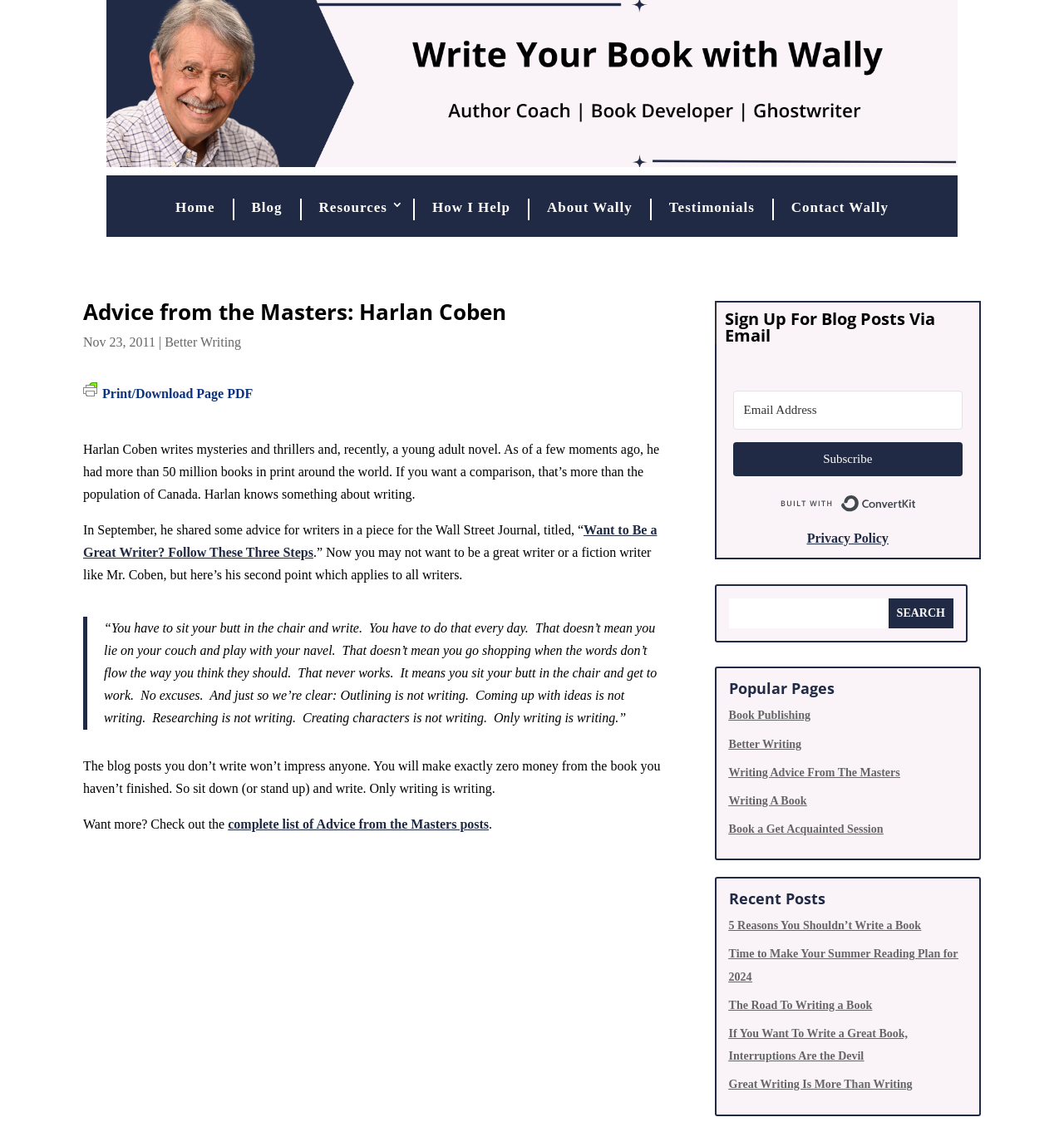Provide a short answer using a single word or phrase for the following question: 
What is the second point of advice for writers according to Harlan Coben?

Sit down and write